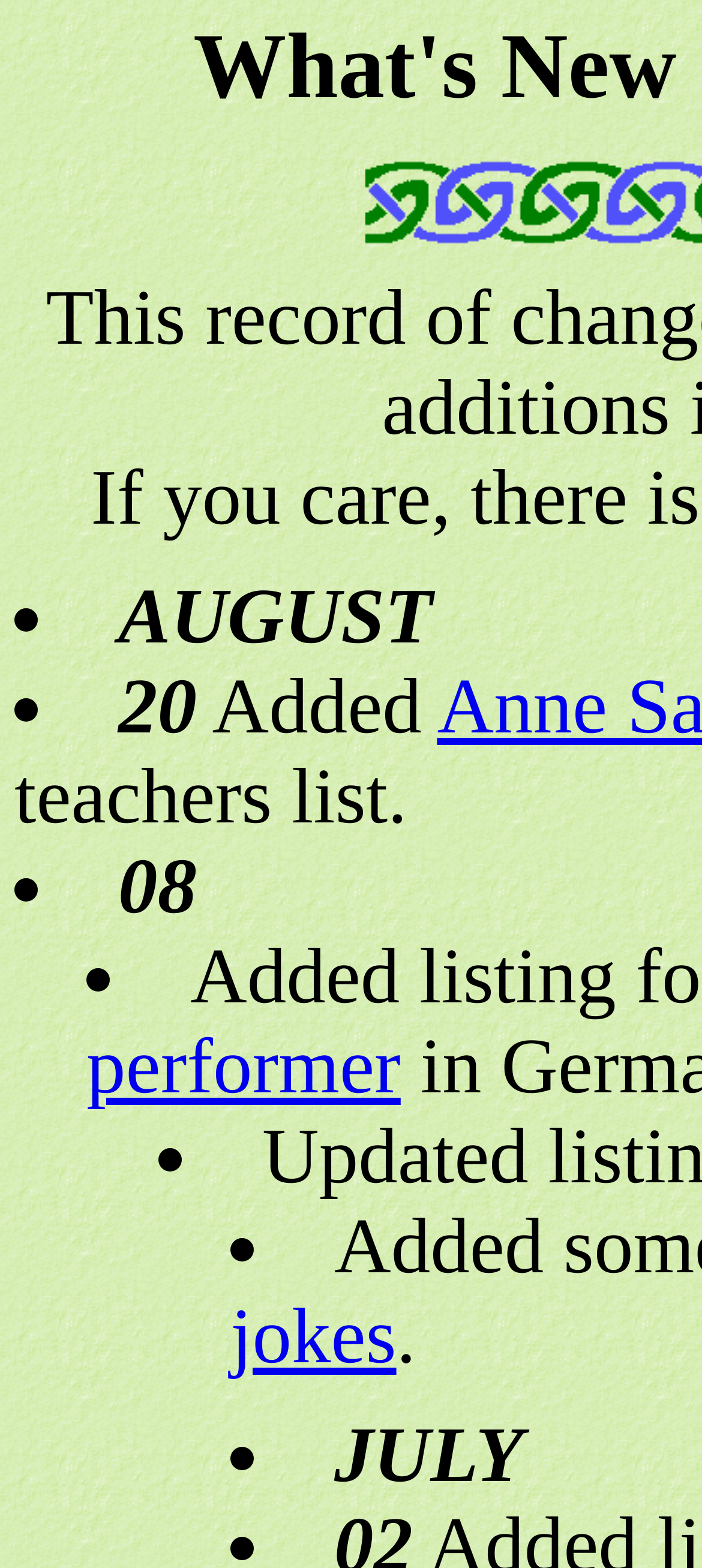Identify and provide the main heading of the webpage.

What's New on the Bodhrán Pages